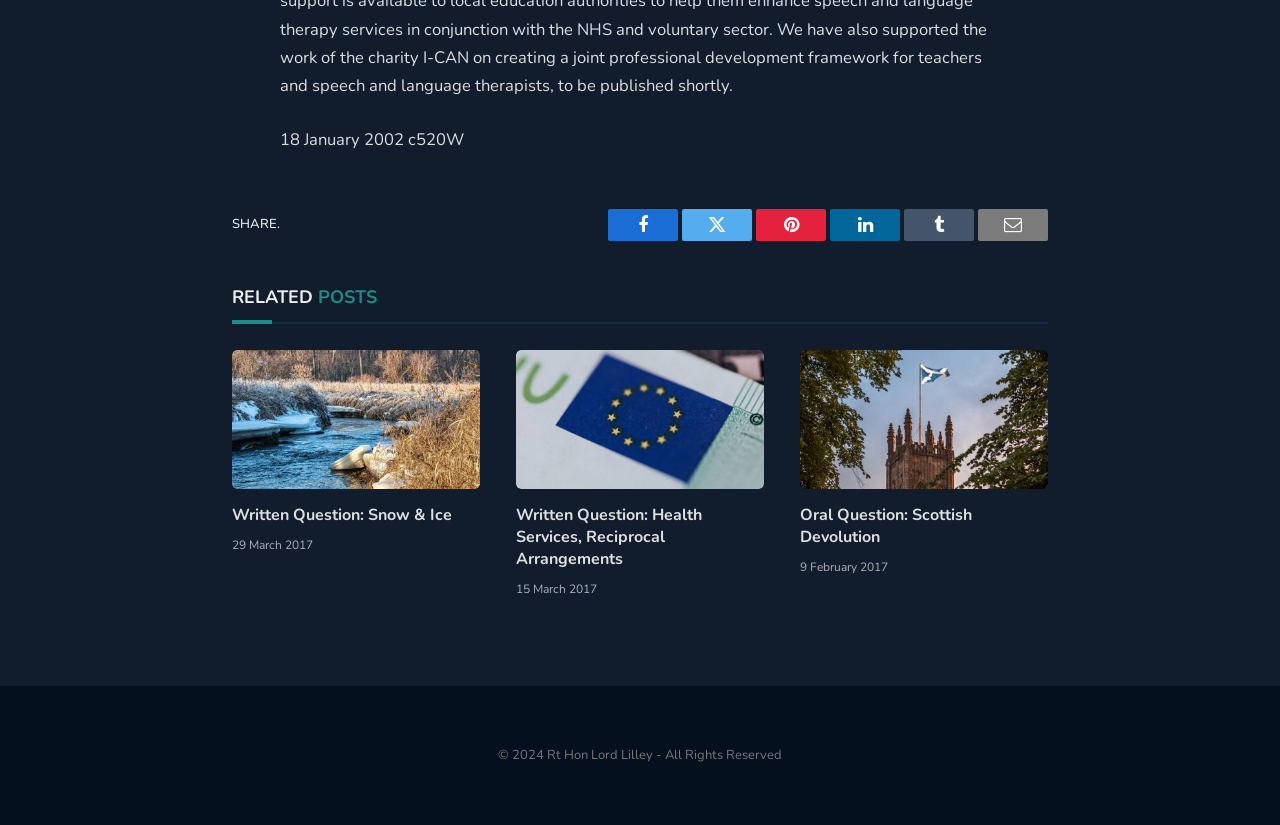Locate the bounding box coordinates of the item that should be clicked to fulfill the instruction: "Read article about Snow and ice melting".

[0.181, 0.424, 0.375, 0.593]